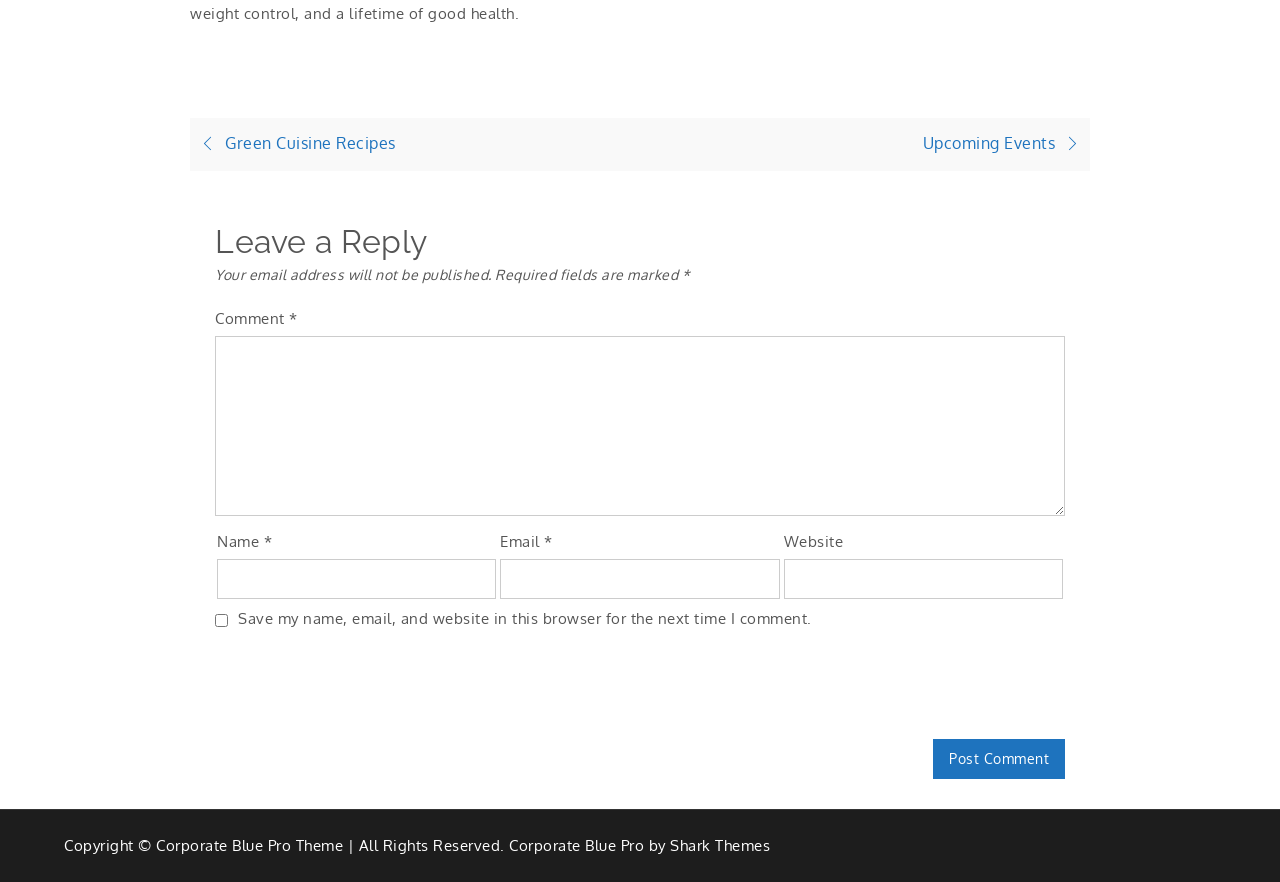What is the purpose of the checkbox?
Based on the image, respond with a single word or phrase.

To save user data